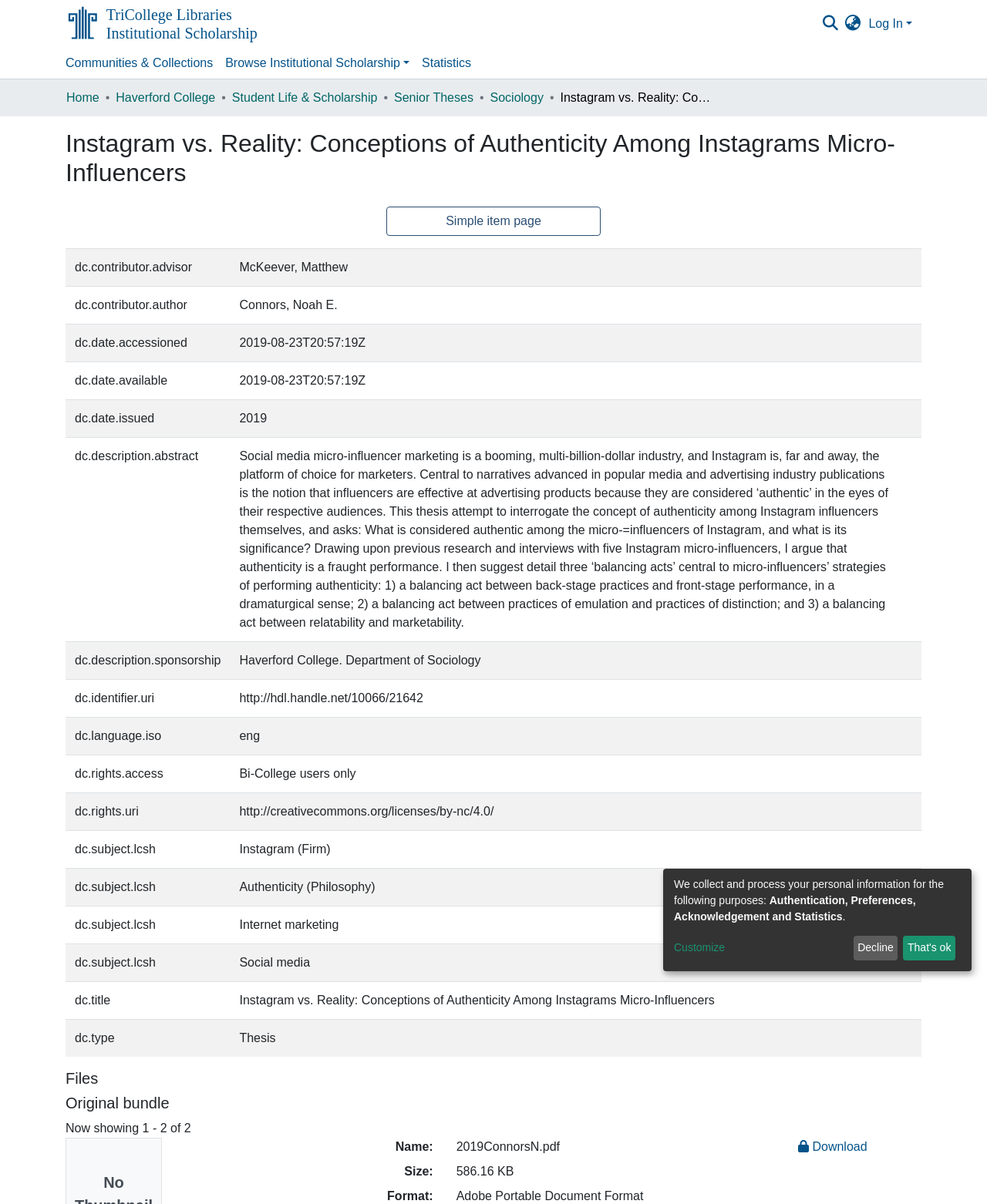Please determine the bounding box coordinates for the element that should be clicked to follow these instructions: "Search for something".

[0.828, 0.007, 0.851, 0.031]